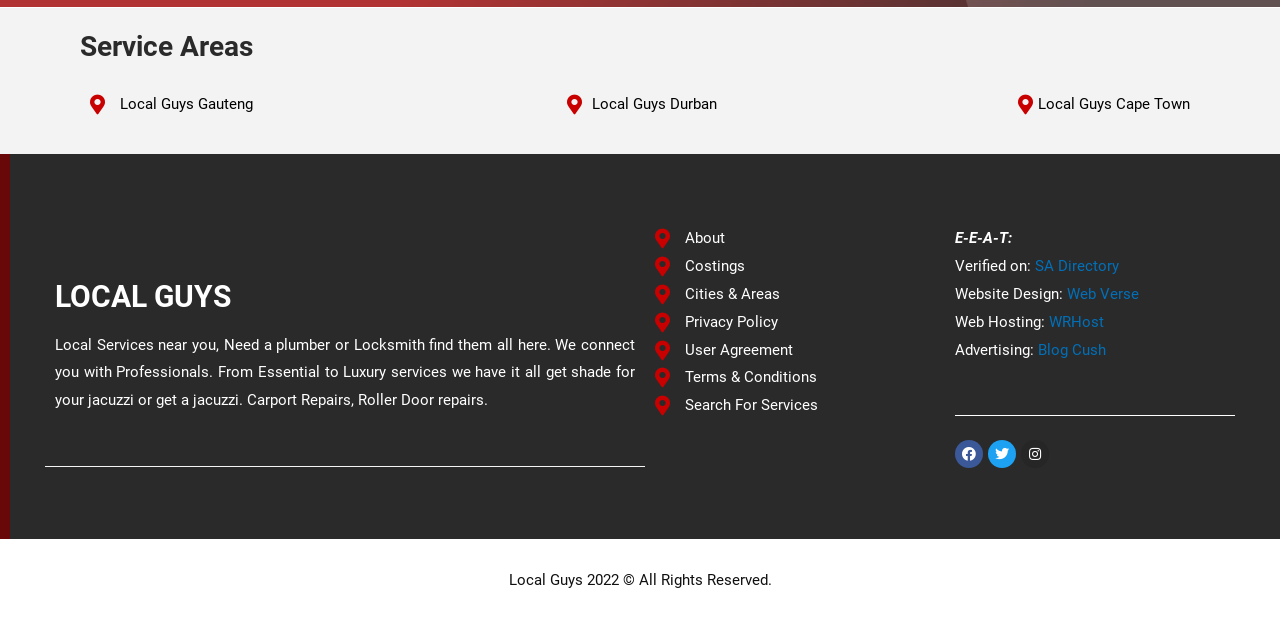Pinpoint the bounding box coordinates for the area that should be clicked to perform the following instruction: "Search for services".

[0.512, 0.622, 0.73, 0.666]